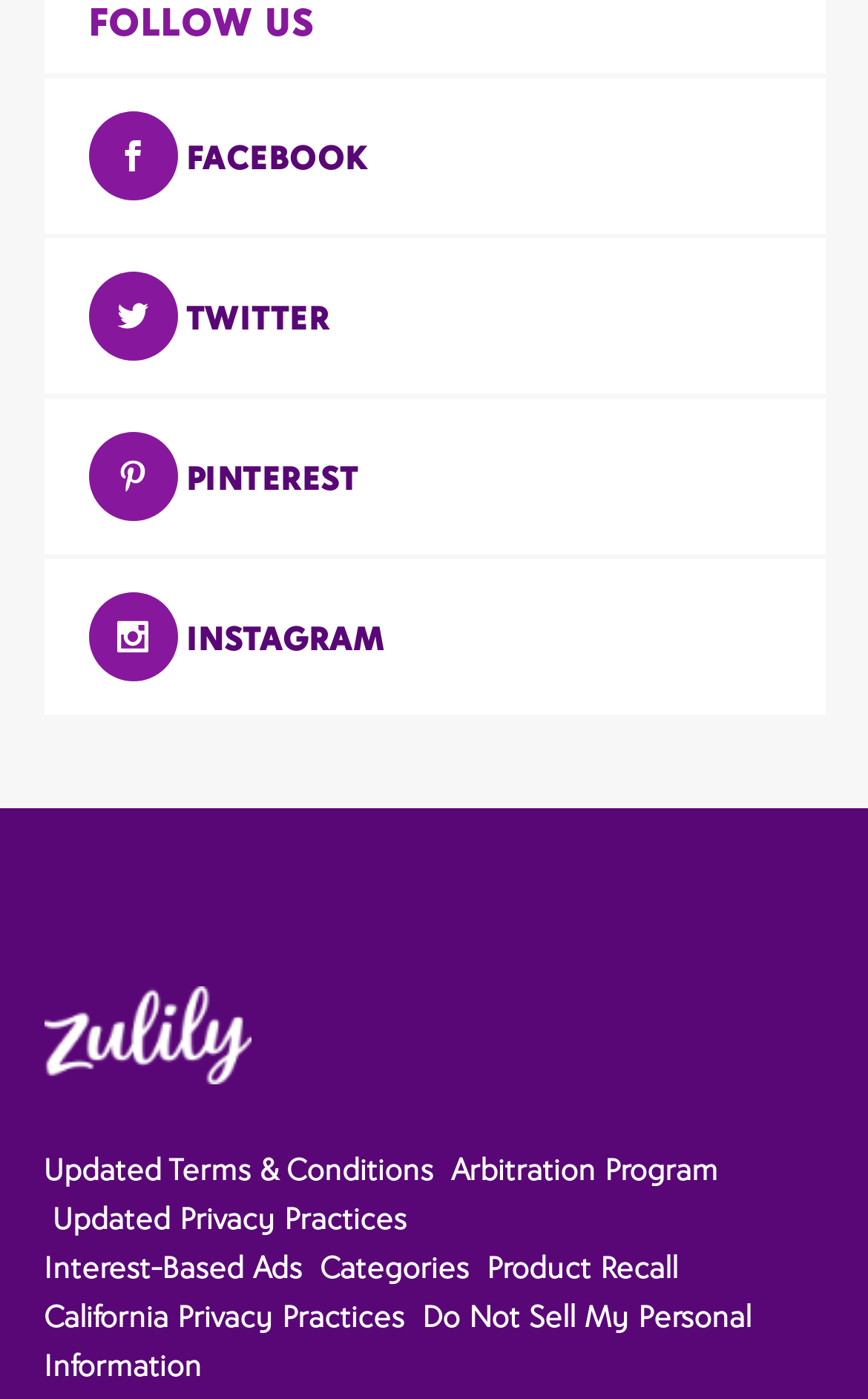Please pinpoint the bounding box coordinates for the region I should click to adhere to this instruction: "View Twitter".

[0.214, 0.213, 0.379, 0.24]